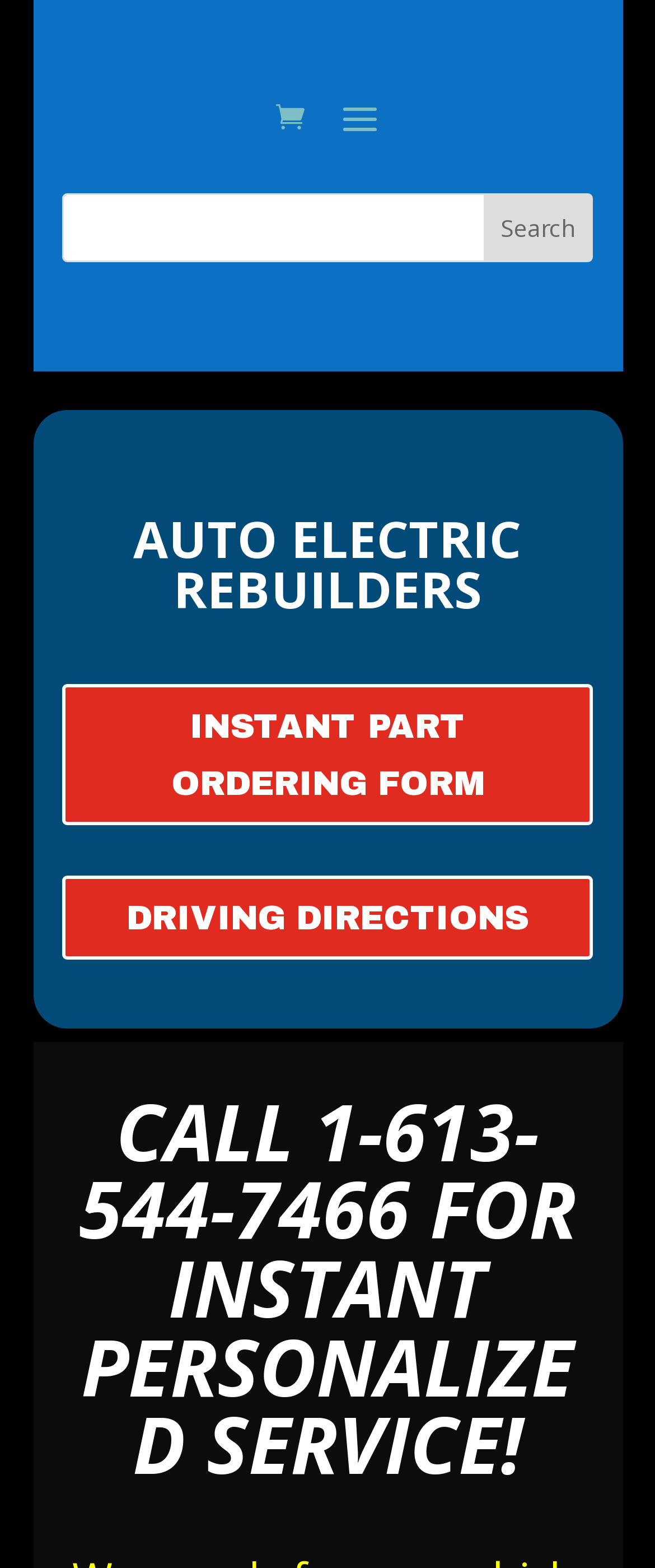Provide the bounding box coordinates of the HTML element this sentence describes: "value="Search"".

[0.738, 0.124, 0.902, 0.166]